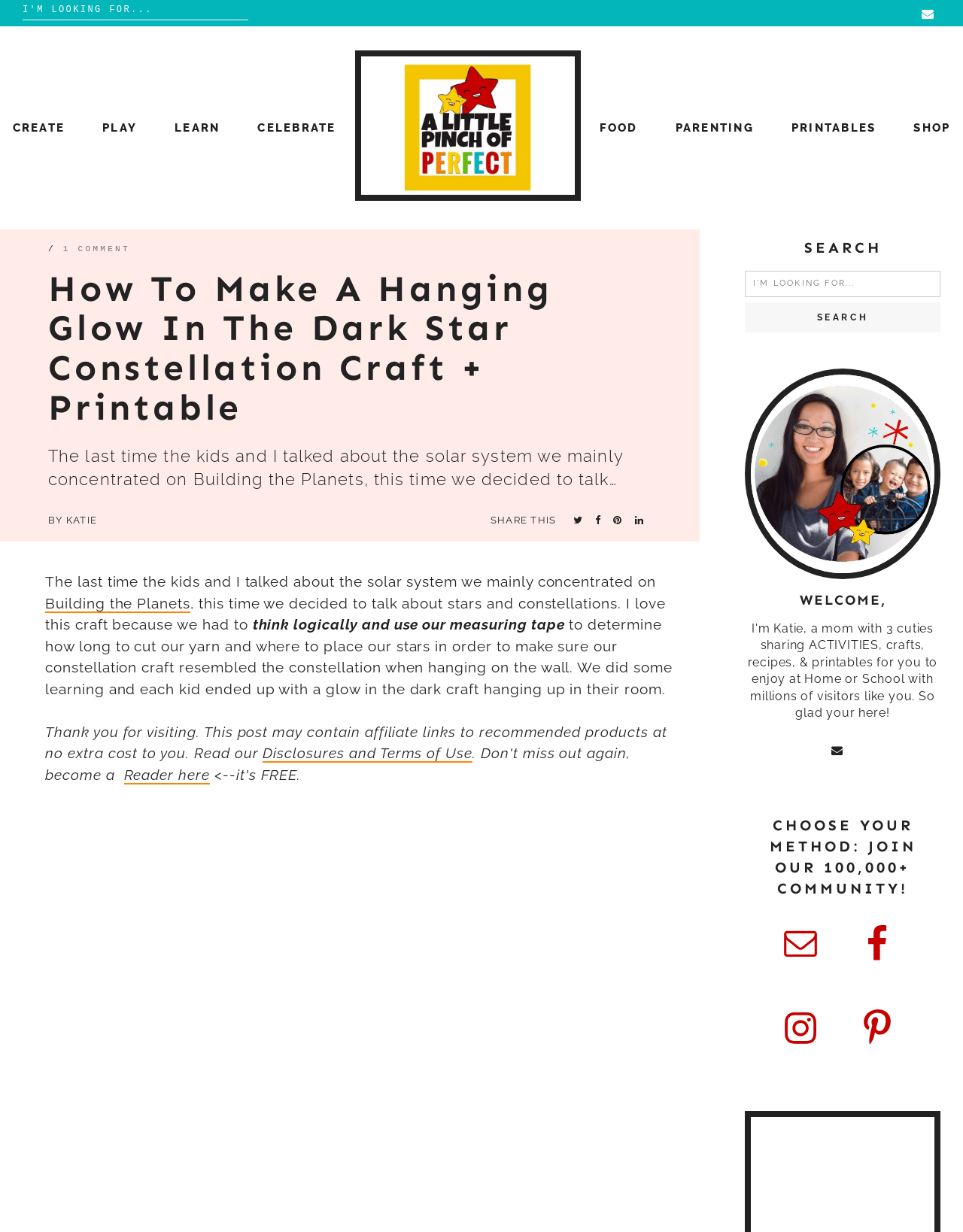Provide the bounding box coordinates in the format (top-left x, top-left y, bottom-right x, bottom-right y). All values are floating point numbers between 0 and 1. Determine the bounding box coordinate of the UI element described as: parent_node: Search for: value="Search"

[0.773, 0.245, 0.977, 0.27]